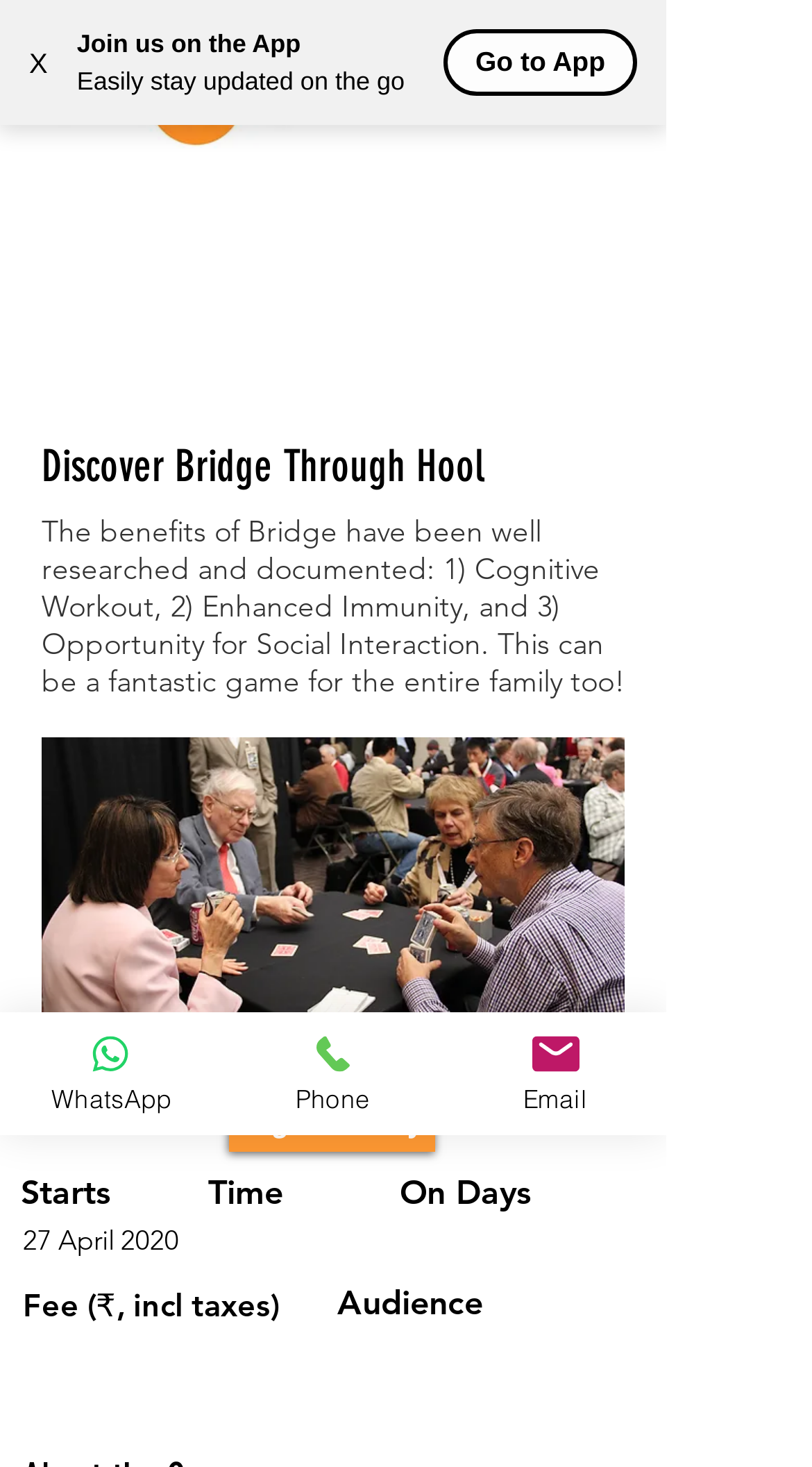Please identify and generate the text content of the webpage's main heading.

Discover Bridge Through Hool